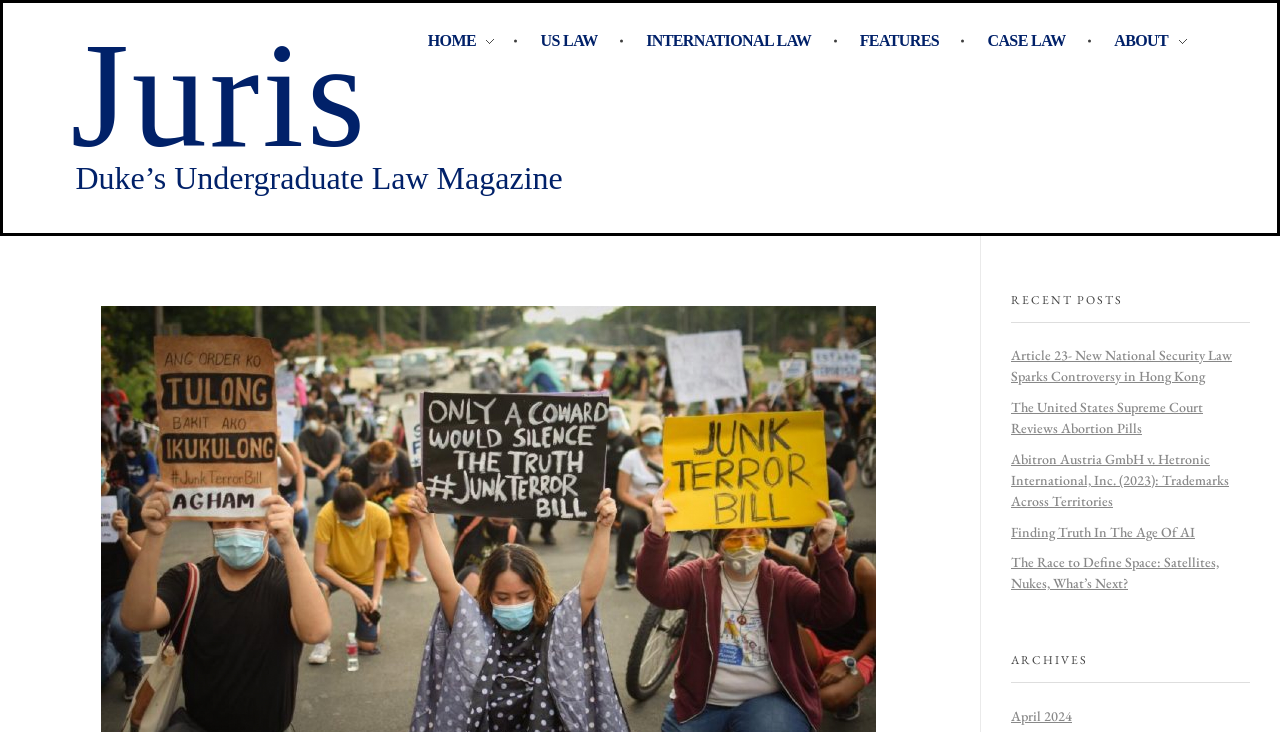Please give a succinct answer using a single word or phrase:
How many columns are there in the webpage layout?

1